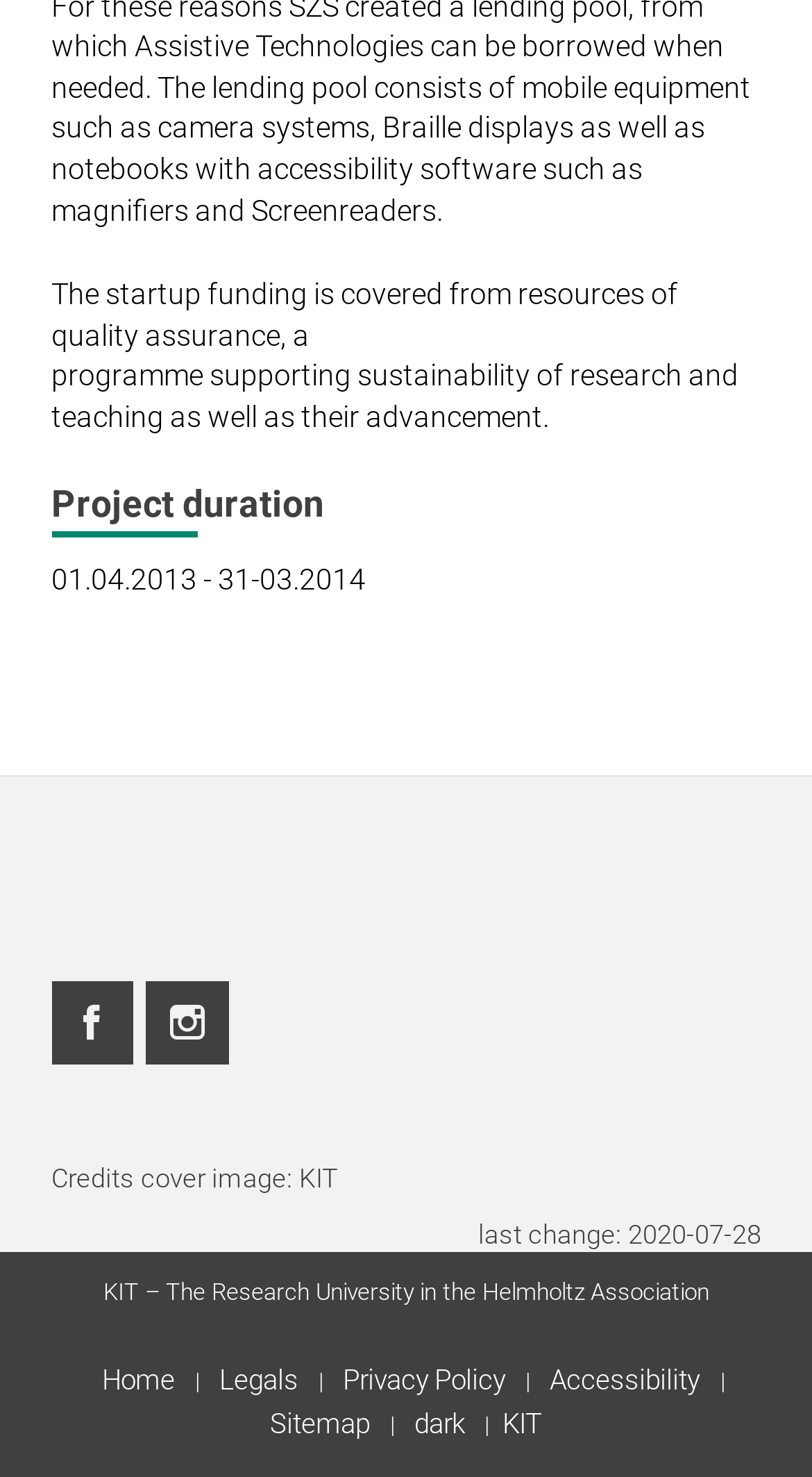Please examine the image and provide a detailed answer to the question: What is the credit for the cover image?

I found the answer by looking at the static text 'Credits cover image: KIT' which is located near the bottom of the page.